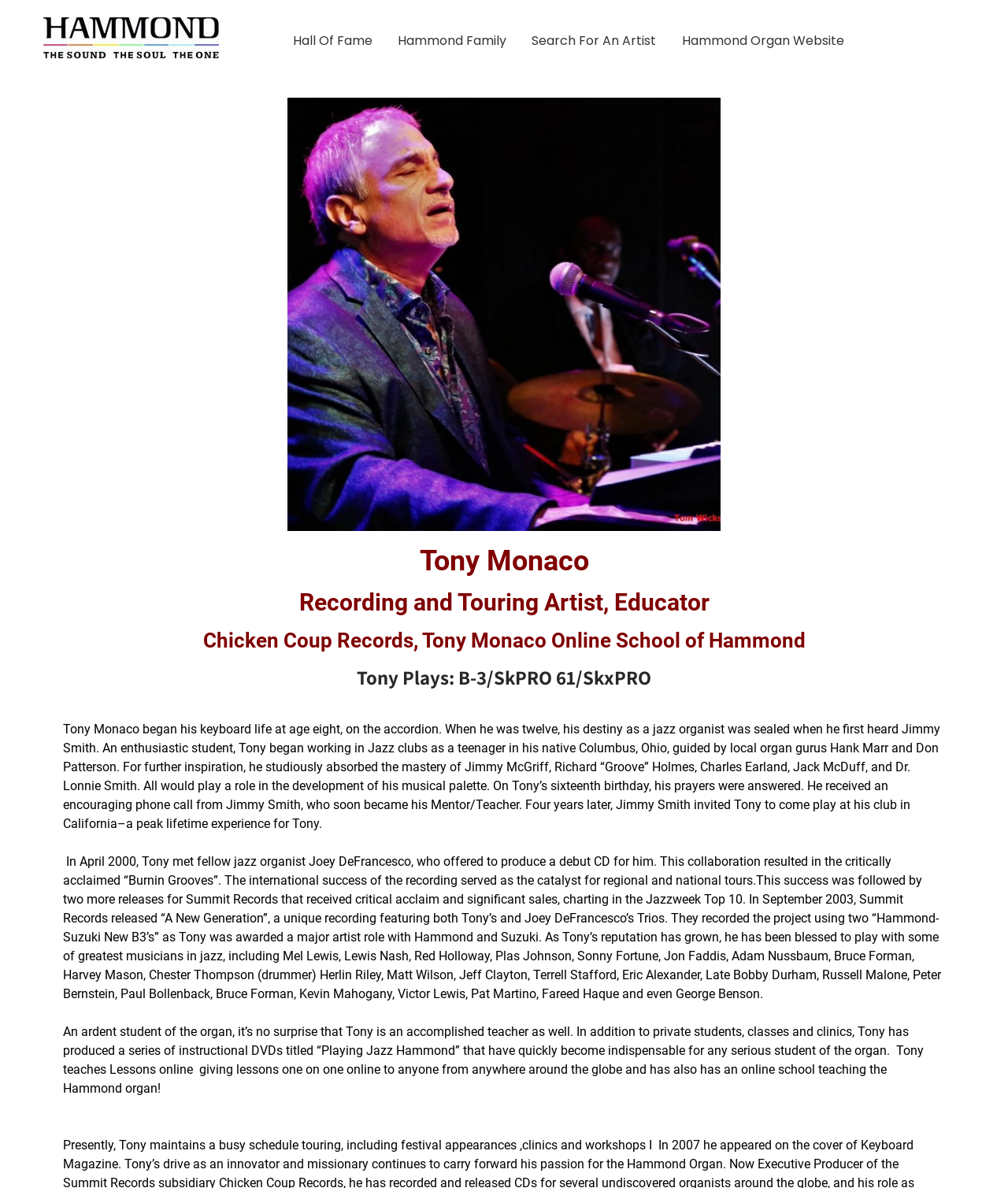What is the name of Tony Monaco's online school?
Provide a detailed answer to the question using information from the image.

The webpage mentions that Tony Monaco has an online school teaching the Hammond organ, which is named 'Tony Monaco Online School of Hammond'.